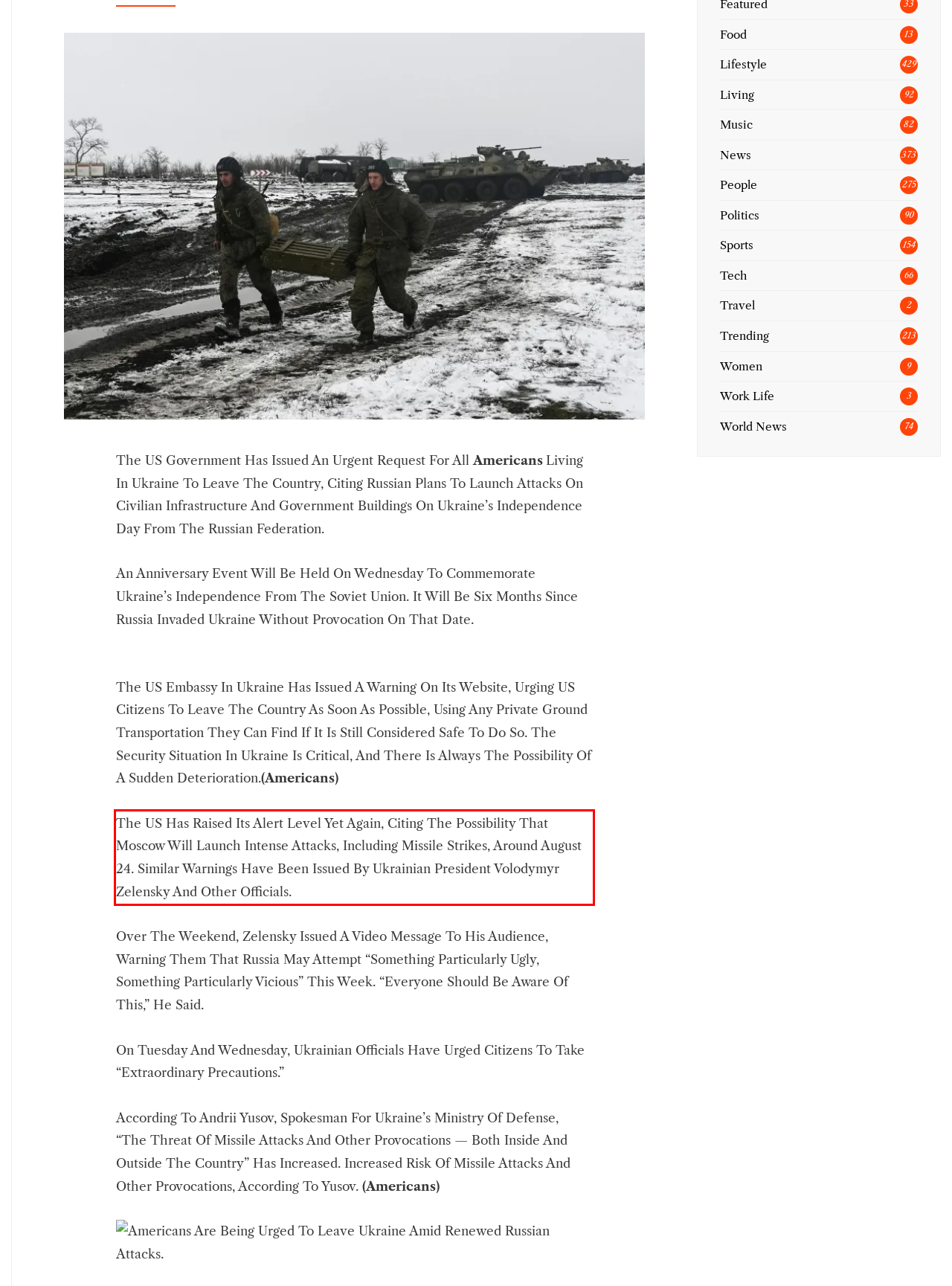Examine the webpage screenshot and use OCR to obtain the text inside the red bounding box.

The US Has Raised Its Alert Level Yet Again, Citing The Possibility That Moscow Will Launch Intense Attacks, Including Missile Strikes, Around August 24. Similar Warnings Have Been Issued By Ukrainian President Volodymyr Zelensky And Other Officials.